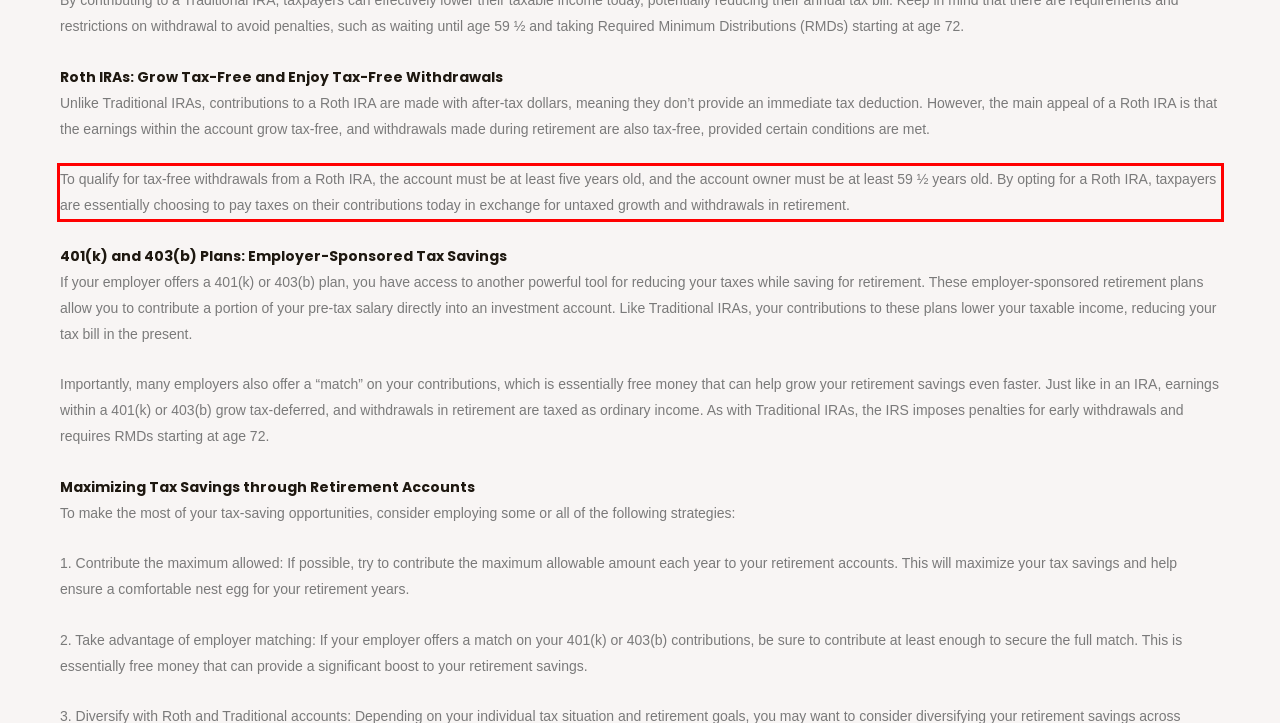Look at the screenshot of the webpage, locate the red rectangle bounding box, and generate the text content that it contains.

To qualify for tax-free withdrawals from a Roth IRA, the account must be at least five years old, and the account owner must be at least 59 ½ years old. By opting for a Roth IRA, taxpayers are essentially choosing to pay taxes on their contributions today in exchange for untaxed growth and withdrawals in retirement.